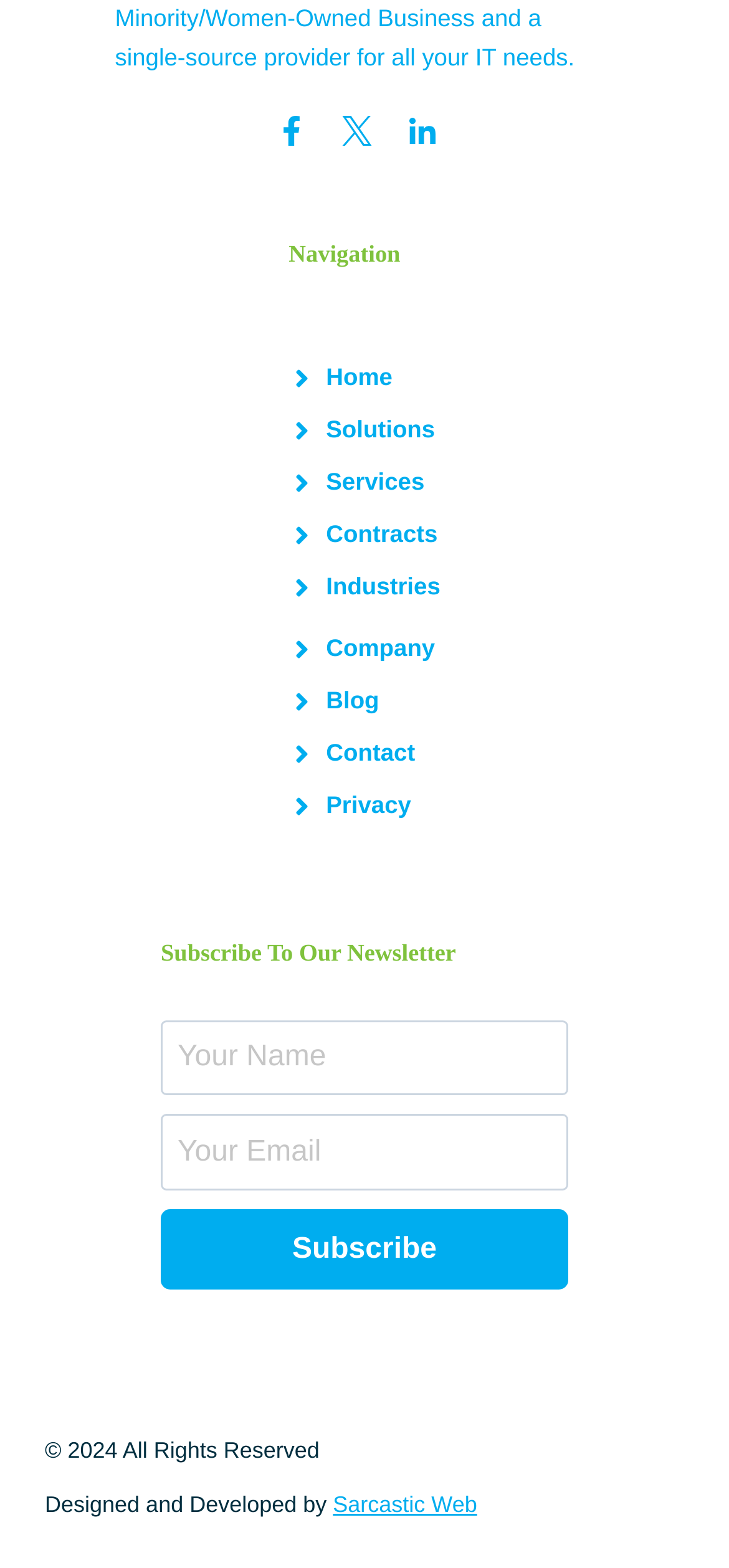Please specify the bounding box coordinates of the clickable region to carry out the following instruction: "Check out the mystic sciences link". The coordinates should be four float numbers between 0 and 1, in the format [left, top, right, bottom].

None